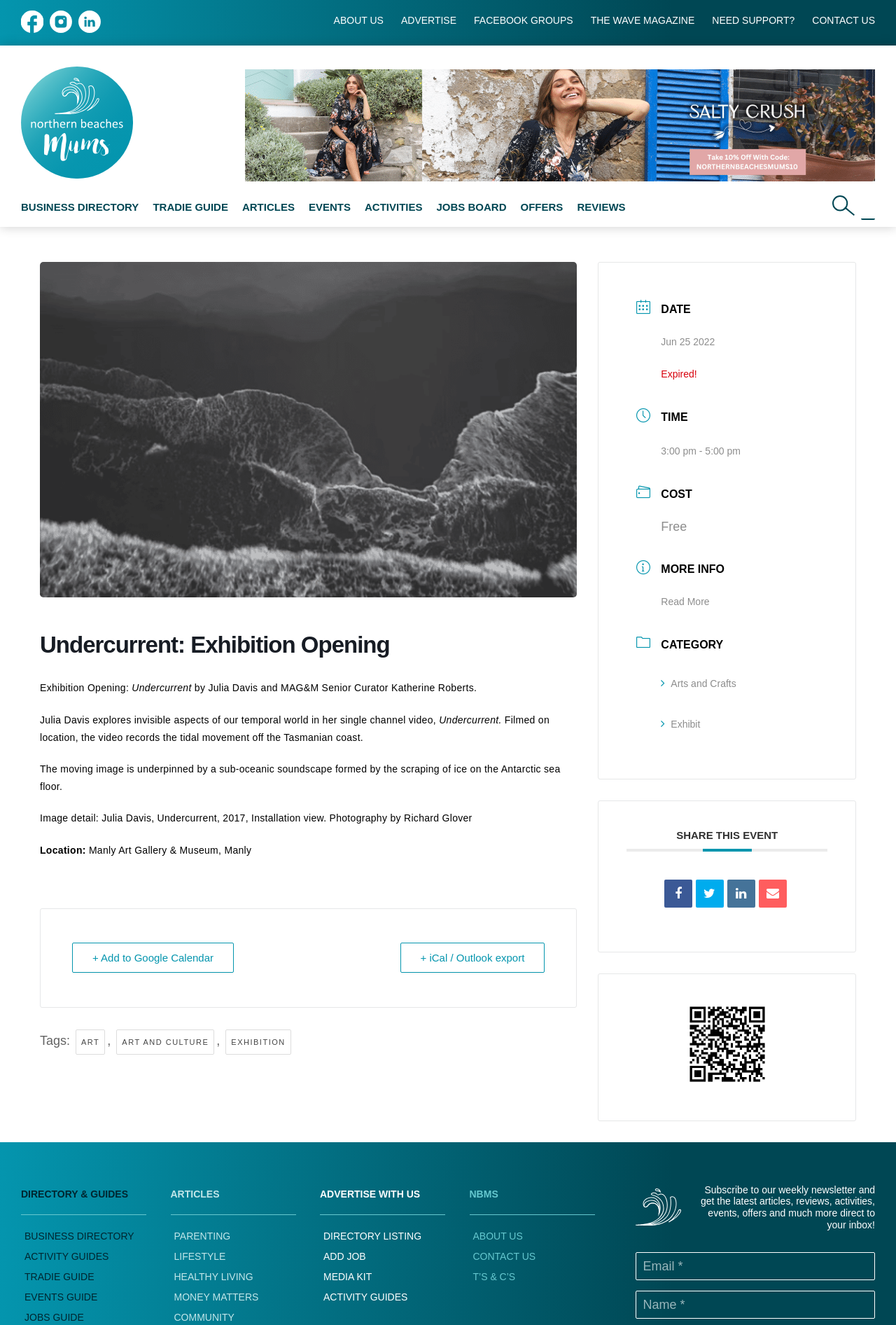Please find and report the bounding box coordinates of the element to click in order to perform the following action: "Visit the 'Contact Us' page". The coordinates should be expressed as four float numbers between 0 and 1, in the format [left, top, right, bottom].

None